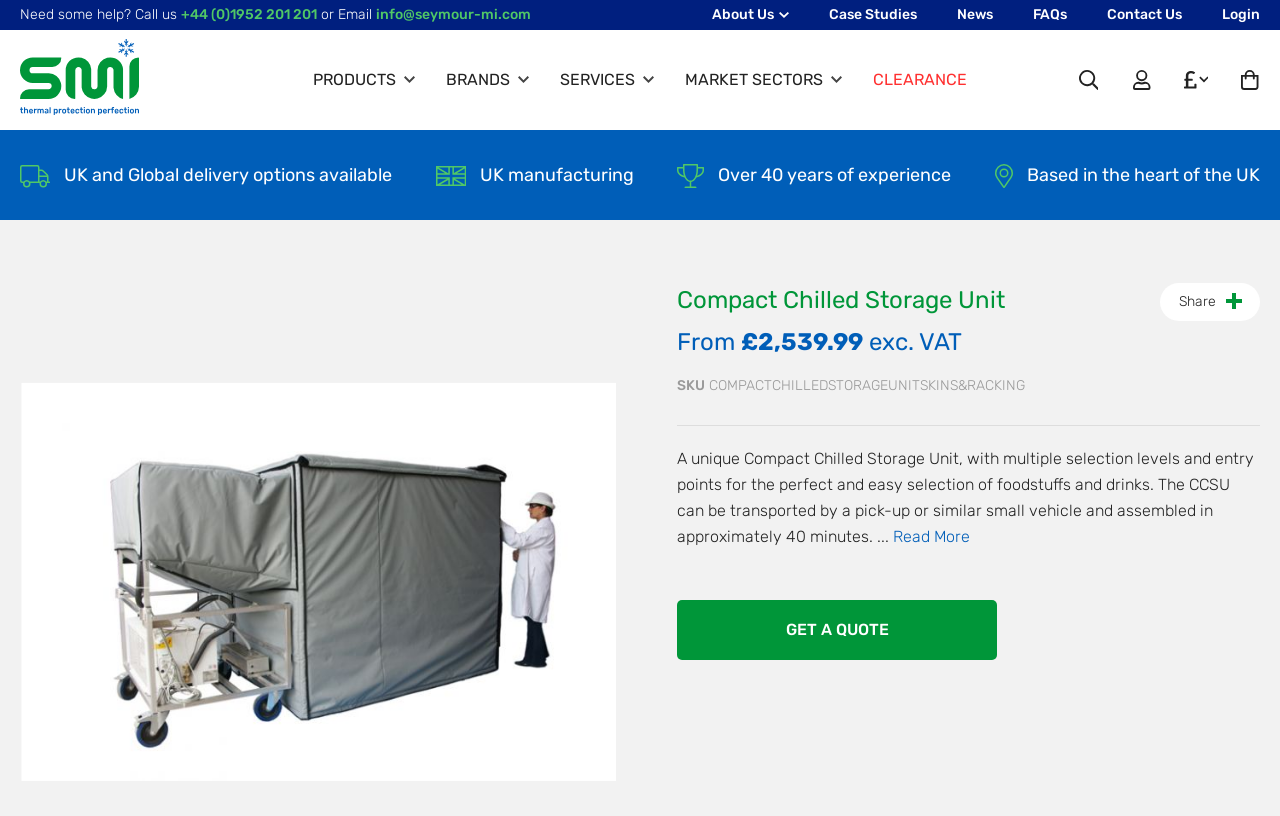Refer to the screenshot and give an in-depth answer to this question: What is the purpose of the Compact Chilled Storage Unit?

The Compact Chilled Storage Unit is designed to provide easy selection of foodstuffs and drinks, with multiple selection levels and entry points, making it convenient for users.